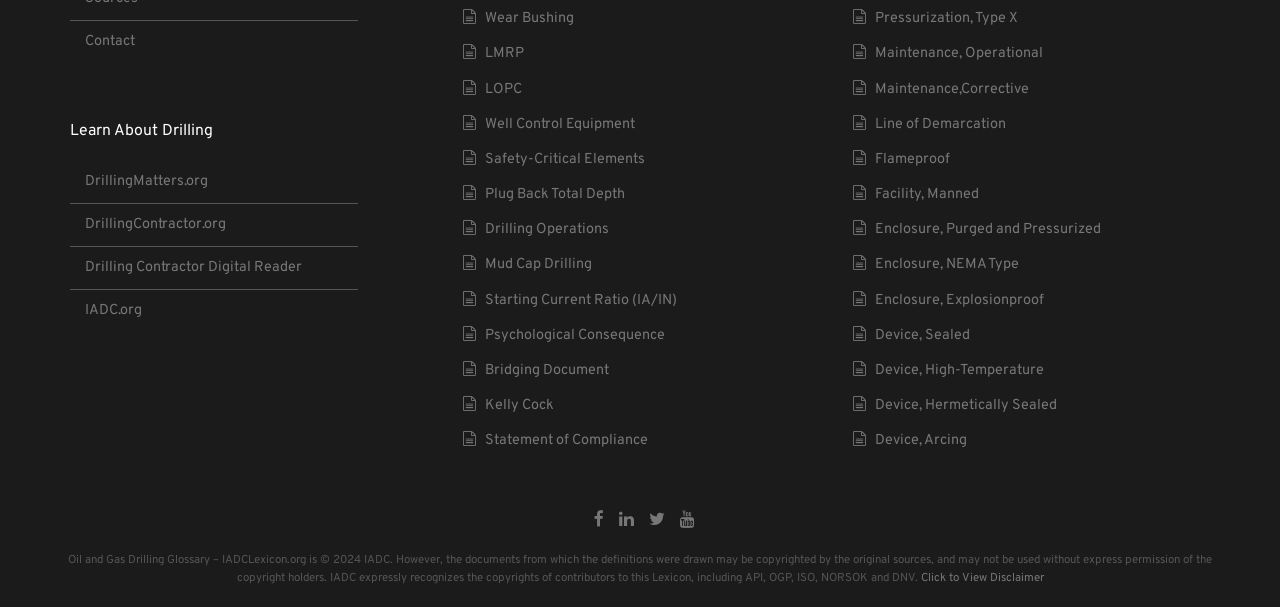Identify the bounding box for the UI element specified in this description: "Click to View Disclaimer". The coordinates must be four float numbers between 0 and 1, formatted as [left, top, right, bottom].

[0.719, 0.94, 0.815, 0.963]